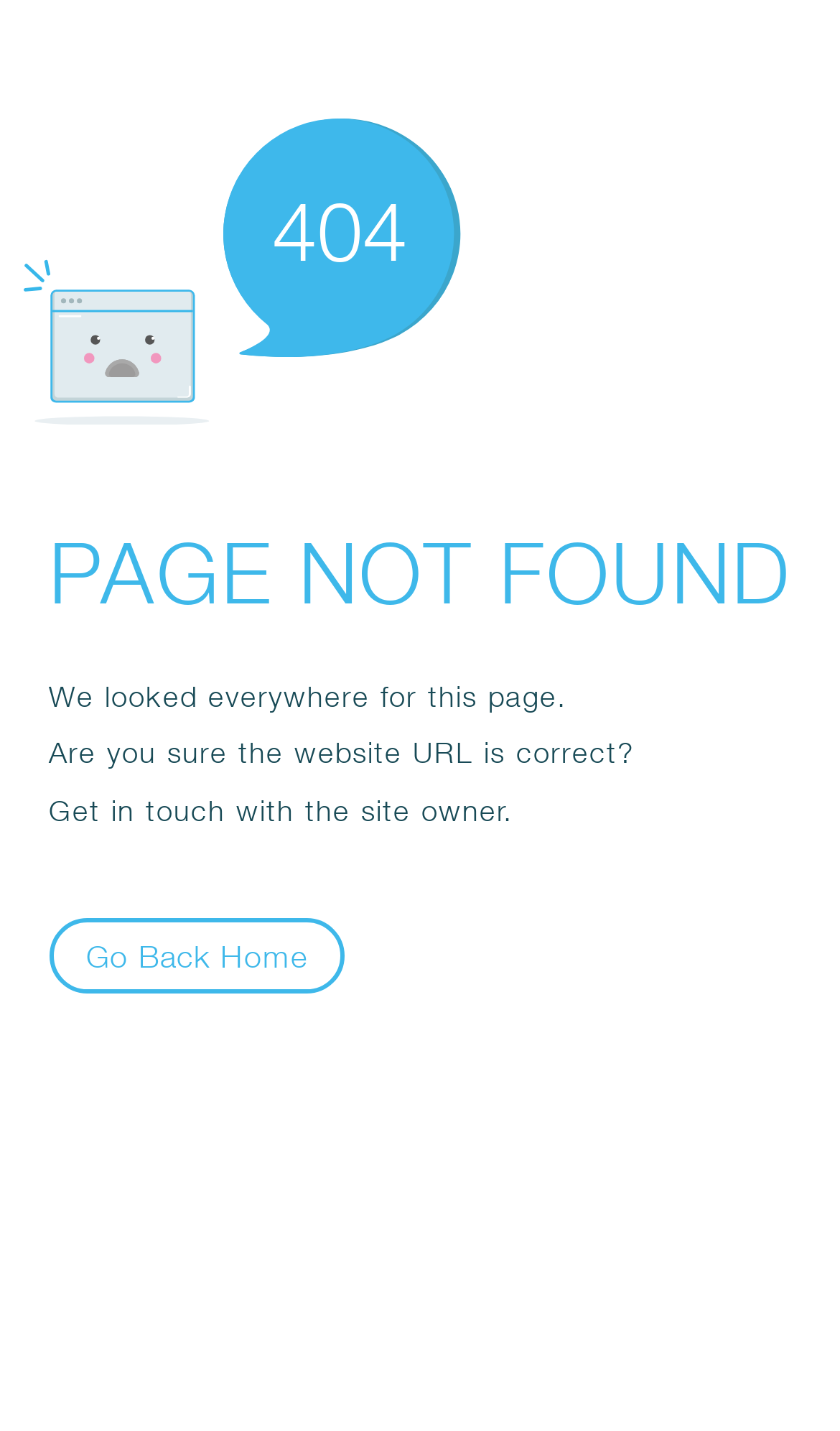Using the information from the screenshot, answer the following question thoroughly:
What is the tone of the error message?

The tone of the error message is helpful and apologetic, as evidenced by the phrases 'We looked everywhere for this page' and 'Get in touch with the site owner', which suggest that the website is trying to assist the user in finding what they're looking for.